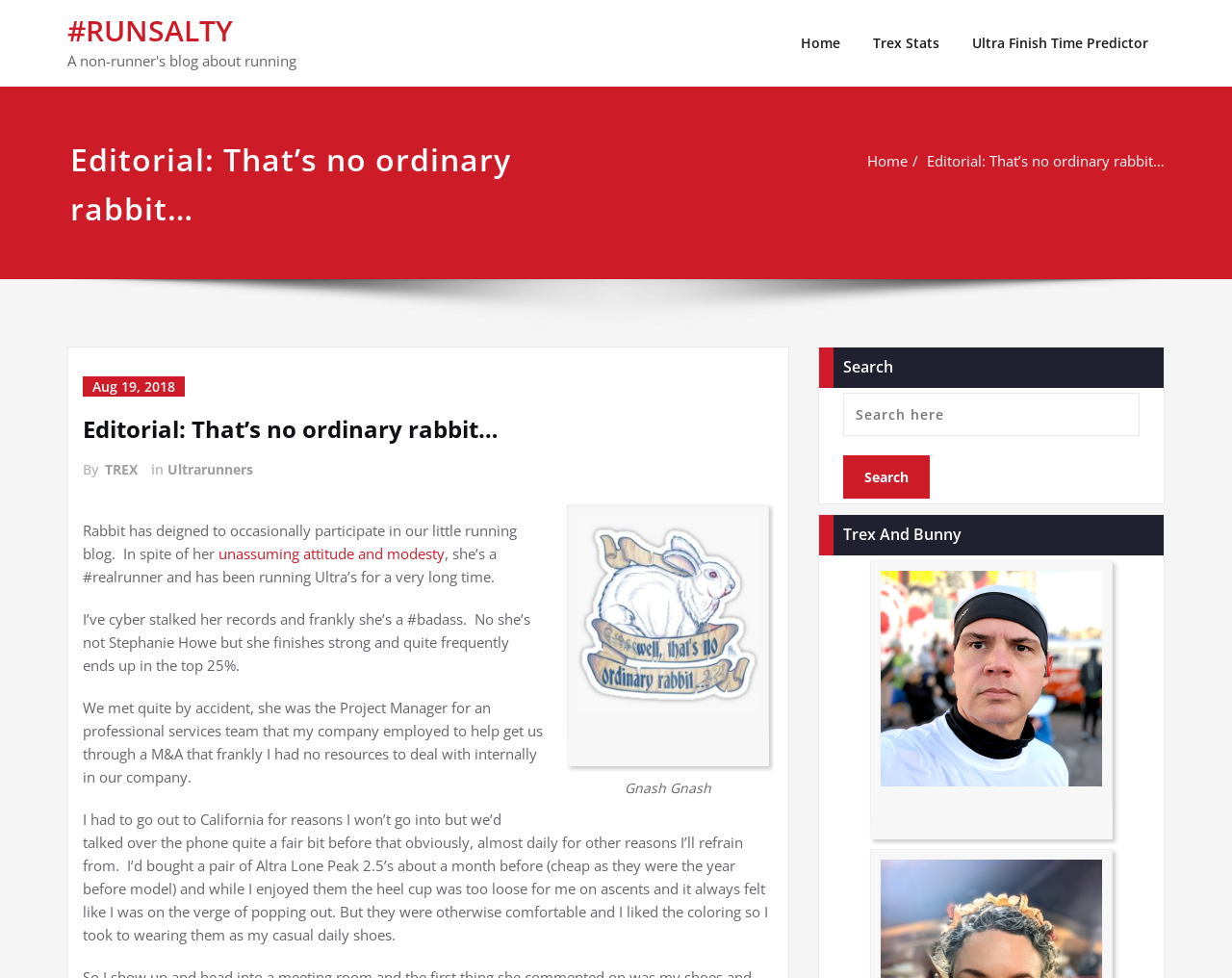What is the purpose of the search box?
Use the image to answer the question with a single word or phrase.

To search the blog